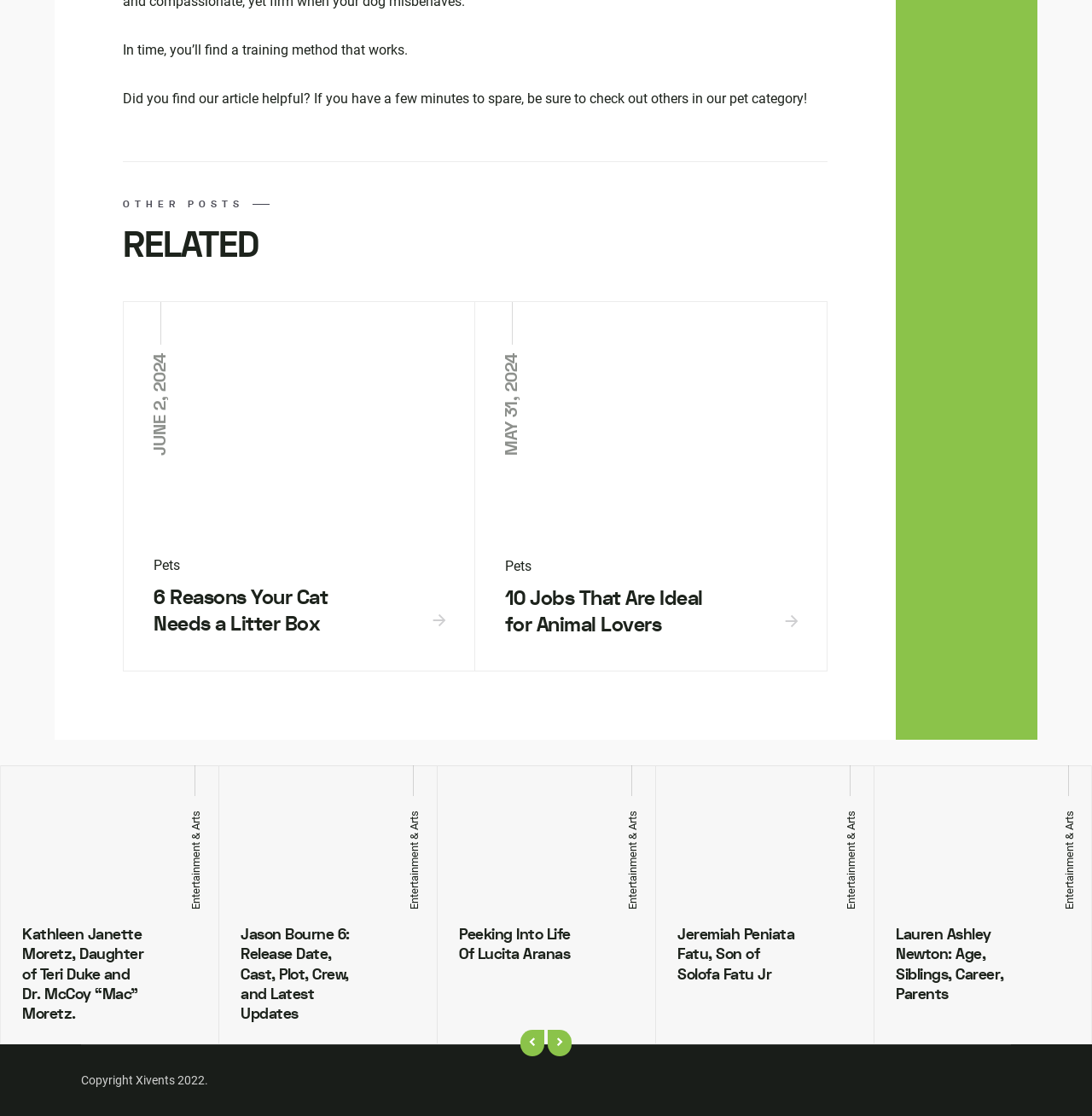Please answer the following question using a single word or phrase: What is the category of the article 'Litter Box for Your Large Cat'?

Pets